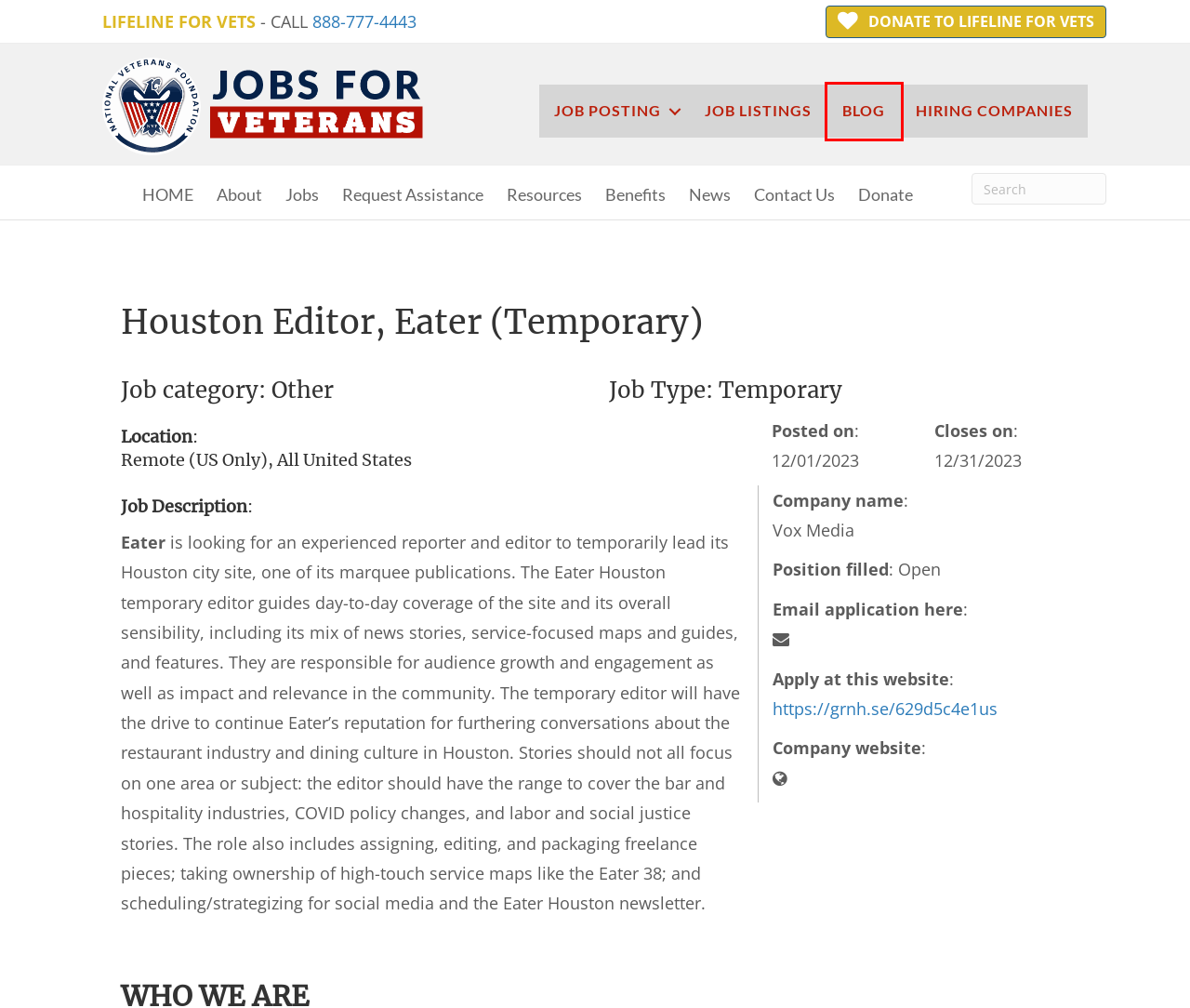Analyze the screenshot of a webpage that features a red rectangle bounding box. Pick the webpage description that best matches the new webpage you would see after clicking on the element within the red bounding box. Here are the candidates:
A. Careers - Vox Media
B. Blog - National Veterans Foundation: Jobs for Veterans
C. Job Posting Information Start - National Veterans Foundation: Jobs for Veterans
D. National Veterans Foundation Blog and News
E. Veteran Hiring Companies - Training and Job Placement Programs
F. Jobs for Veterans - Find a Job, Post a Job. Helping Veterans Succeed
G. Contact the National Veterans Foundation
H. Veterans Request Assistance | National Veterans Foundation

B